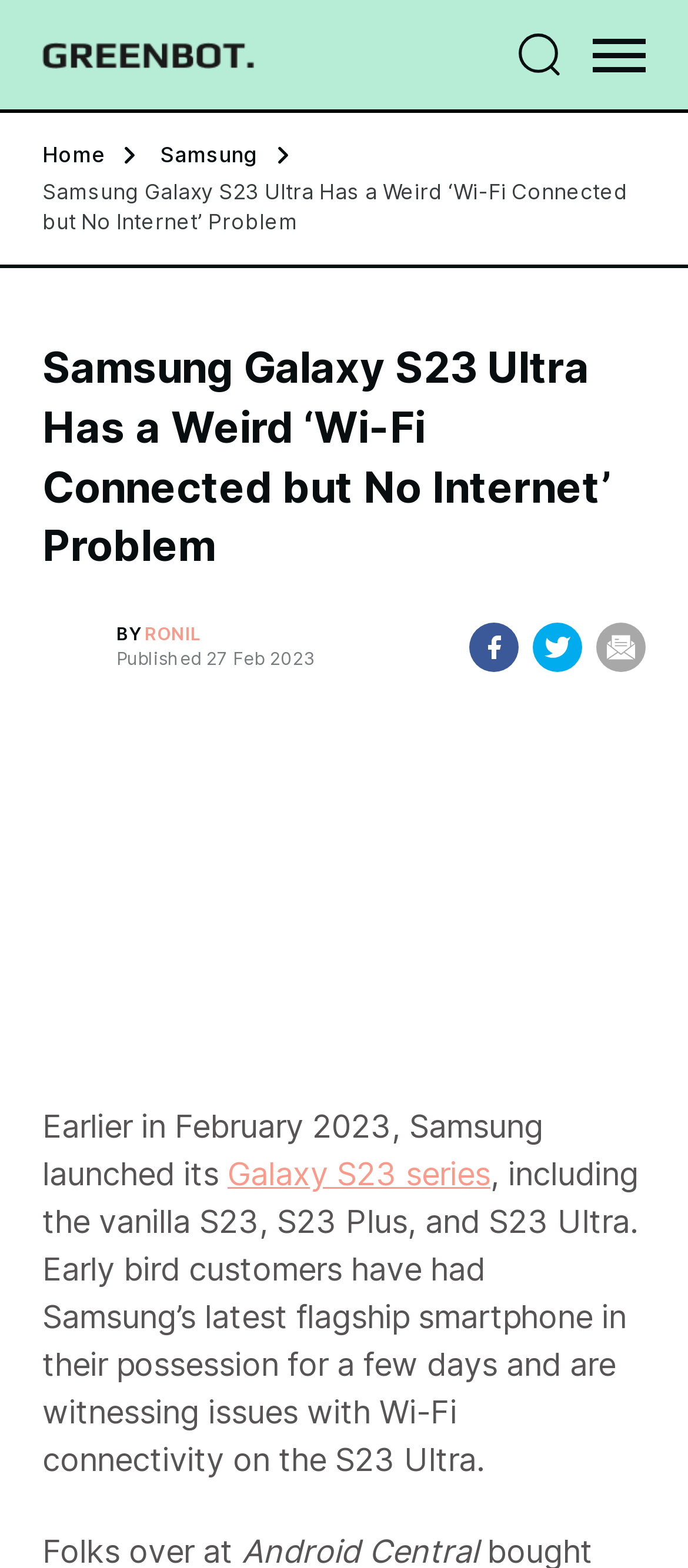Offer a thorough description of the webpage.

The webpage is about an issue with the Samsung Galaxy S23 Ultra, specifically a problem with Wi-Fi connectivity. At the top left, there is a link to the homepage, followed by a link to the Samsung section. Below these links, there is a heading that summarizes the issue, "Samsung Galaxy S23 Ultra Has a Weird ‘Wi-Fi Connected but No Internet’ Problem". 

To the right of the heading, there is a byline "BY RONIL" and a publication date "Published 27 Feb 2023". Below these, there are three social media sharing links: Facebook, Twitter, and another unspecified platform. 

On the left side of the page, there is a large image of the Samsung Galaxy S23 Ultra, taking up most of the vertical space. Below the image, there is a block of text that explains the issue in more detail. The text starts by mentioning the launch of the Galaxy S23 series in February 2023 and then describes the Wi-Fi connectivity problem that some early customers are experiencing with the S23 Ultra. There is a link to the "Galaxy S23 series" within the text.